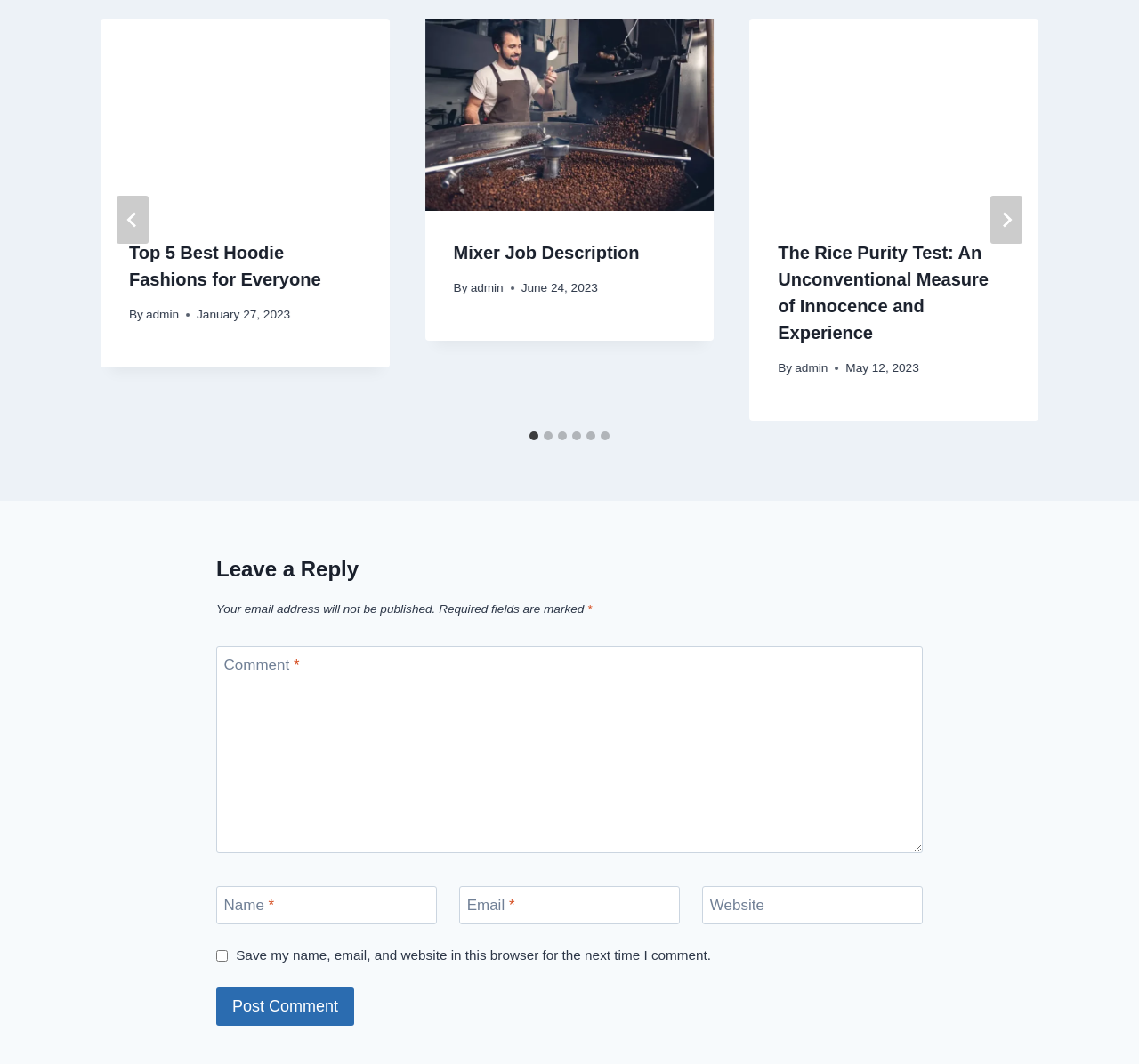What is the title of the first article?
Use the information from the screenshot to give a comprehensive response to the question.

I found the title of the first article by looking at the link text inside the first article element, which is 'Top 5 Best Hoodie Fashions for Everyone'.